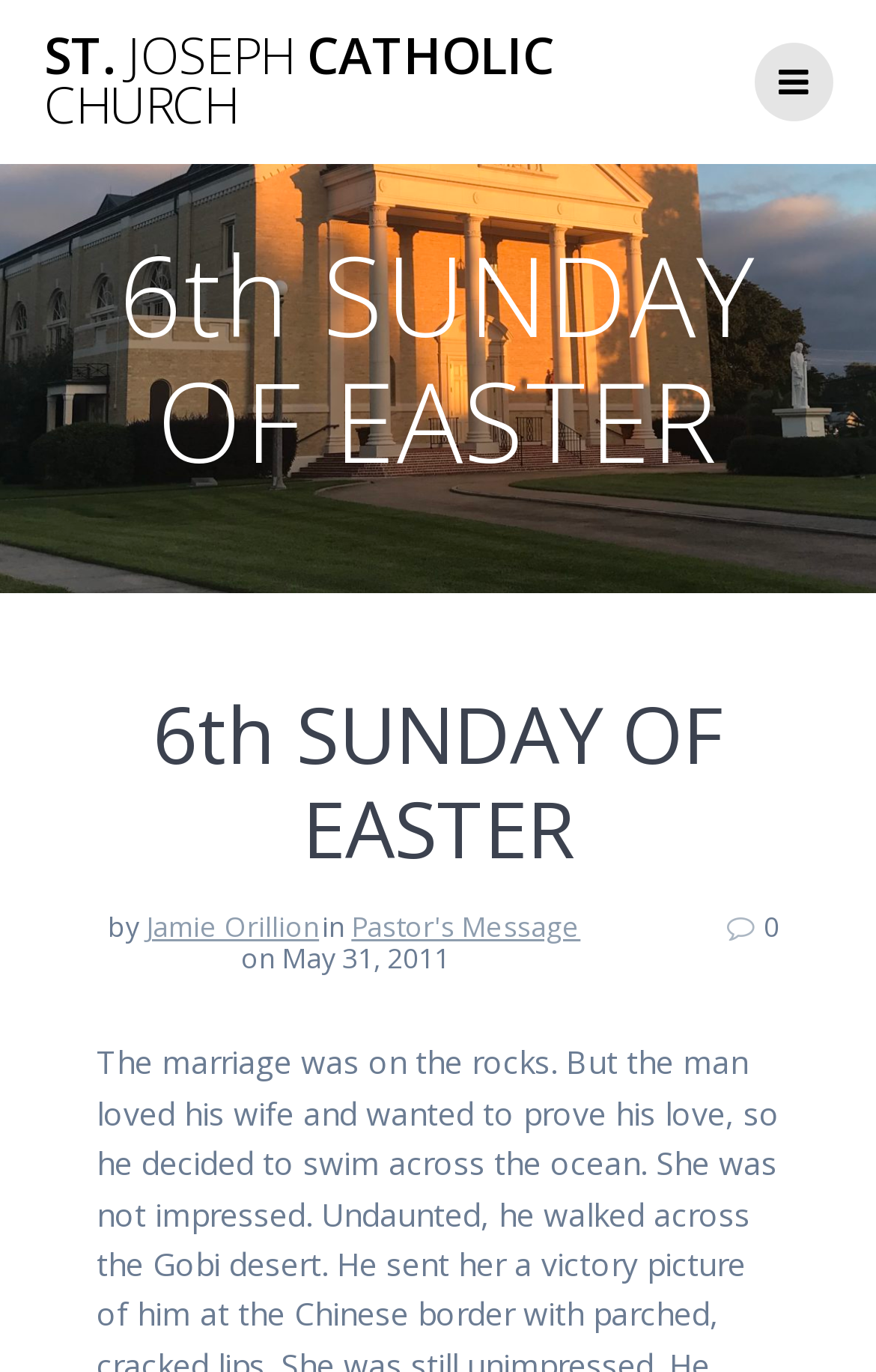Answer the question below using just one word or a short phrase: 
When was the Pastor's Message published?

May 31, 2011